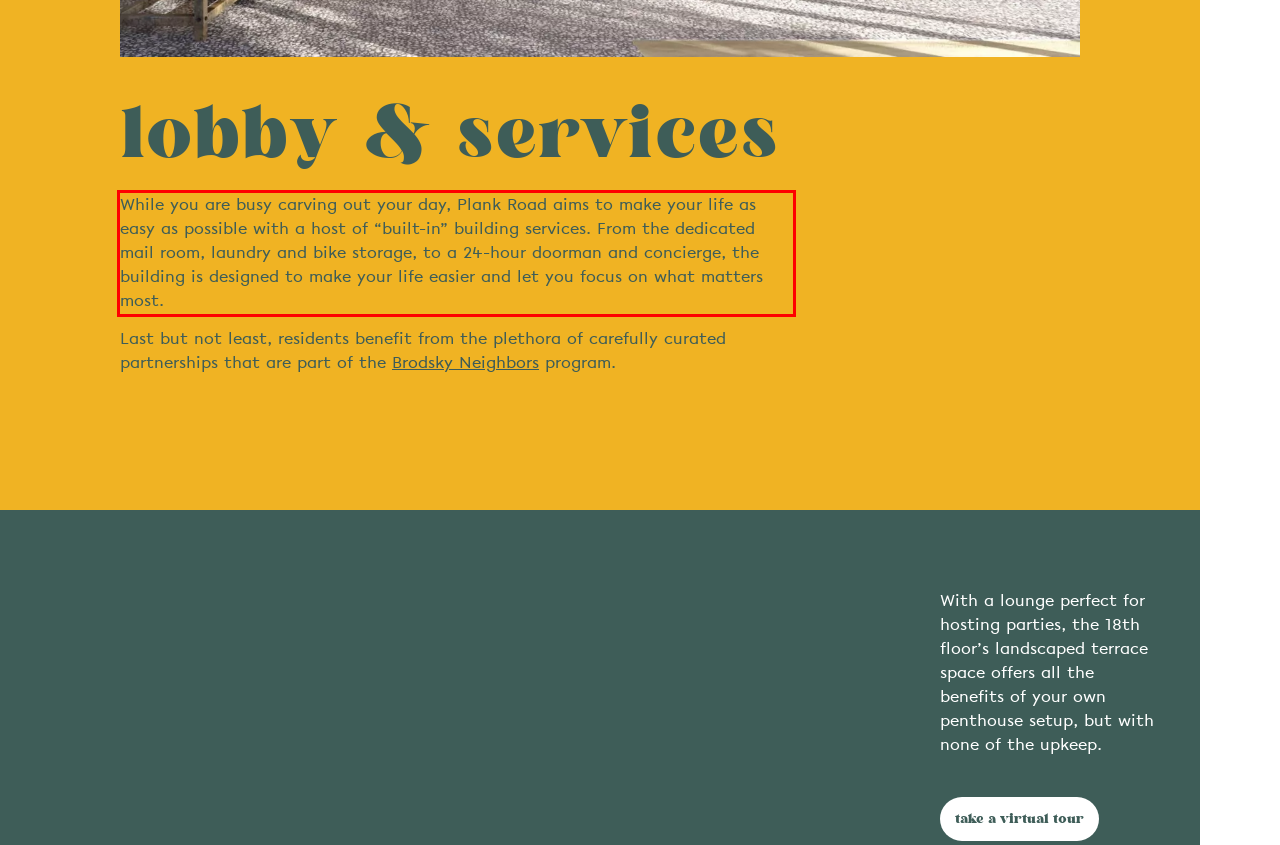View the screenshot of the webpage and identify the UI element surrounded by a red bounding box. Extract the text contained within this red bounding box.

While you are busy carving out your day, Plank Road aims to make your life as easy as possible with a host of “built-in” building services. From the dedicated mail room, laundry and bike storage, to a 24-hour doorman and concierge, the building is designed to make your life easier and let you focus on what matters most.